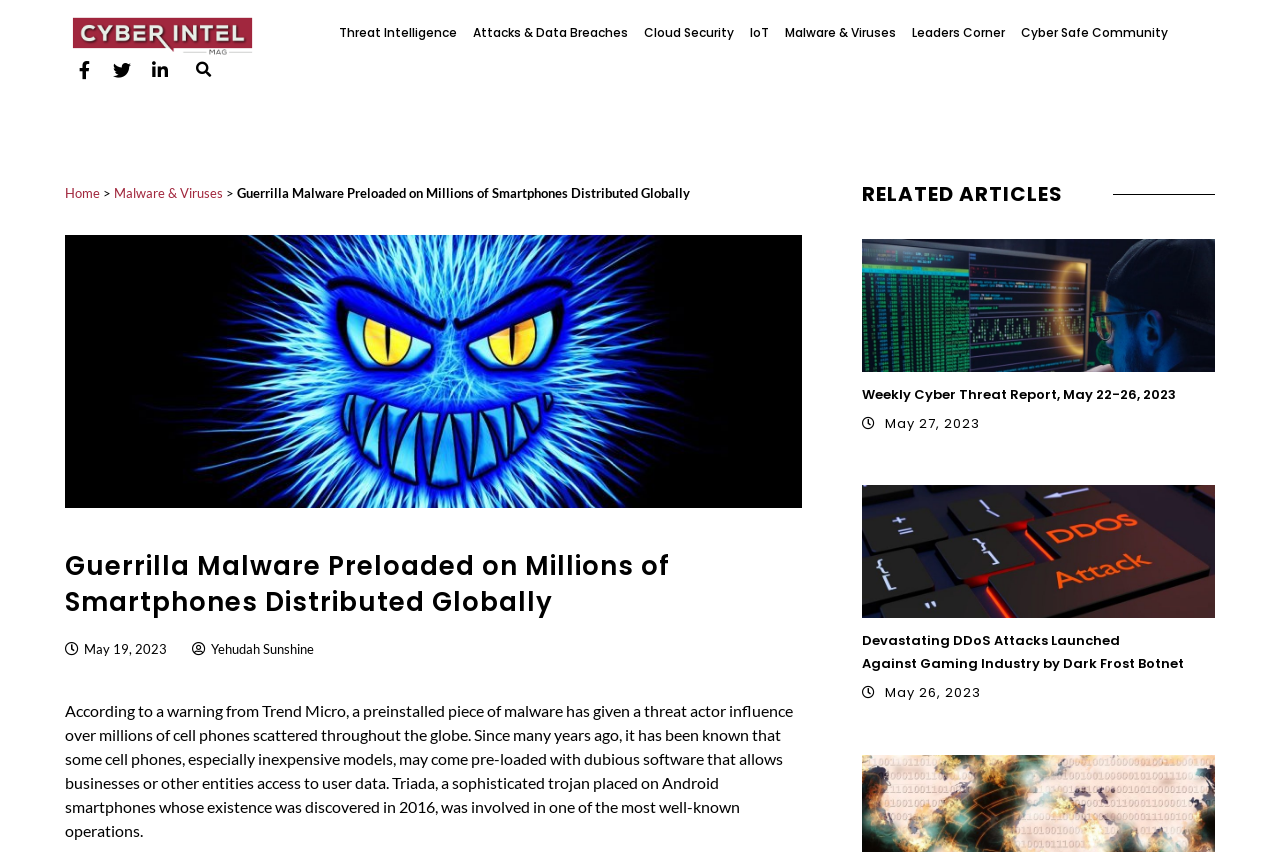Who is the author of the current article?
Please describe in detail the information shown in the image to answer the question.

I found the author's name 'Yehudah Sunshine' mentioned near the top of the webpage, below the title of the article.